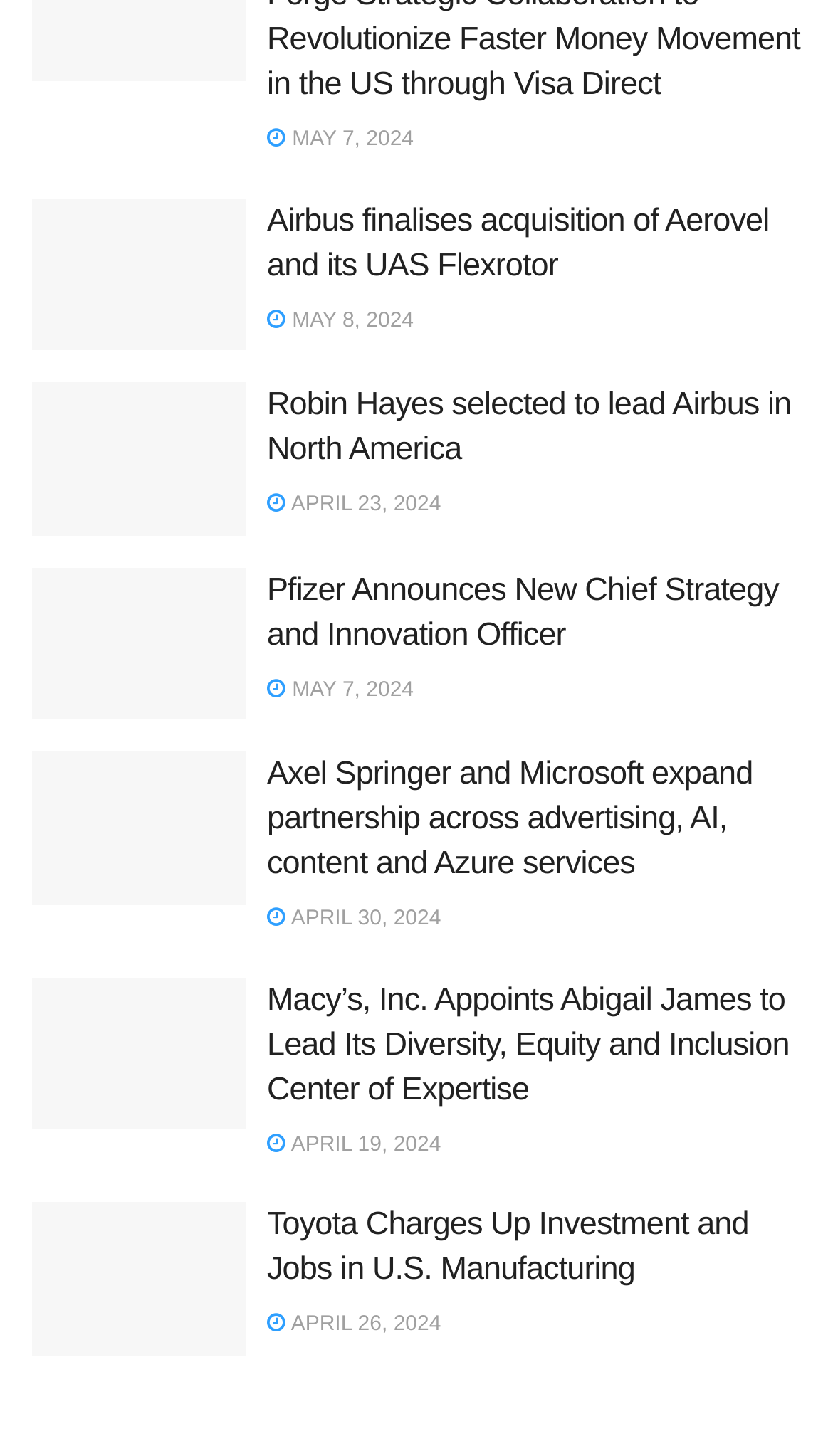Locate the bounding box coordinates of the item that should be clicked to fulfill the instruction: "View Toyota Charges Up Investment and Jobs in U.S. Manufacturing".

[0.321, 0.829, 0.899, 0.884]